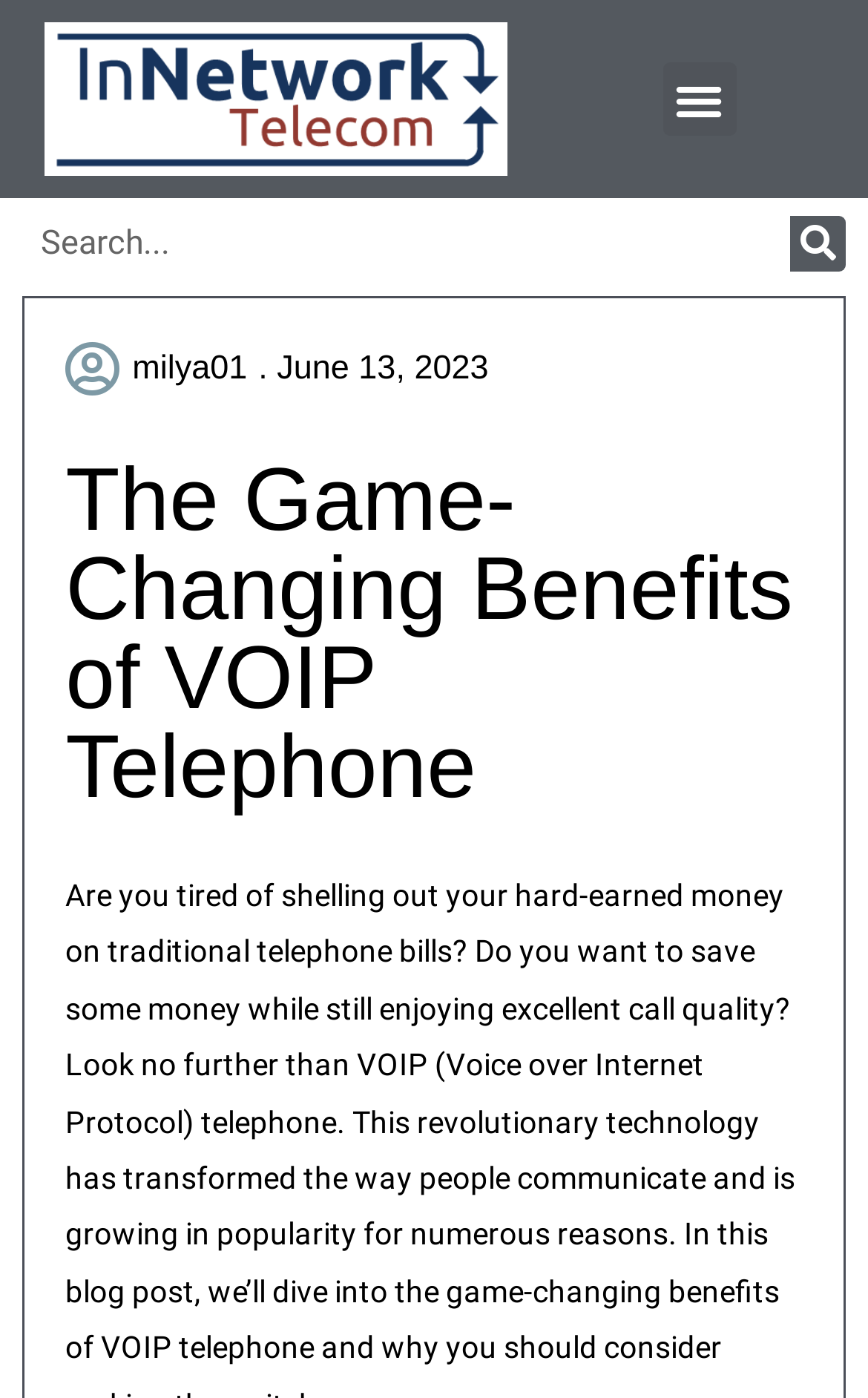Extract the main headline from the webpage and generate its text.

The Game-Changing Benefits of VOIP Telephone